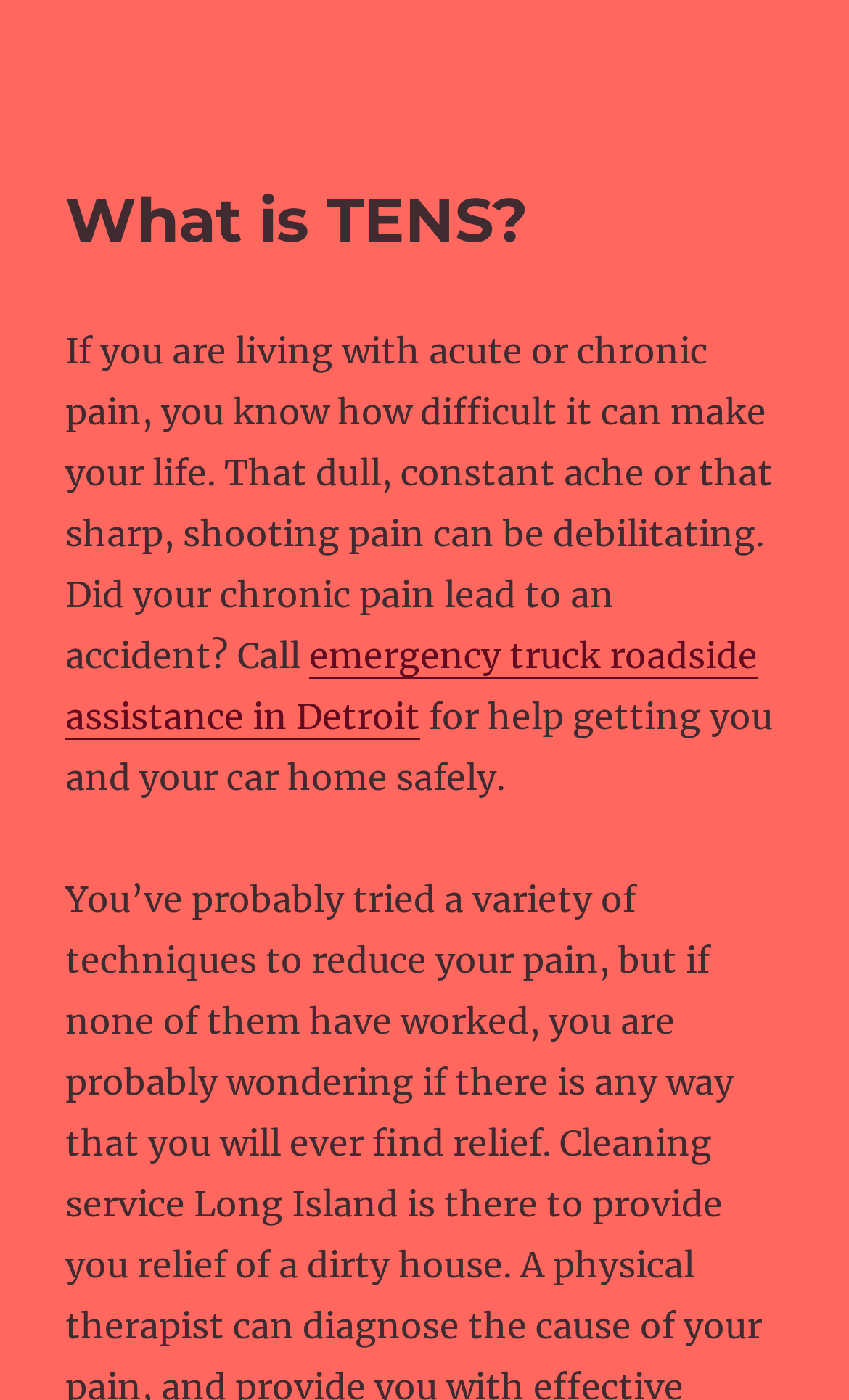Determine the main text heading of the webpage and provide its content.

What is TENS?